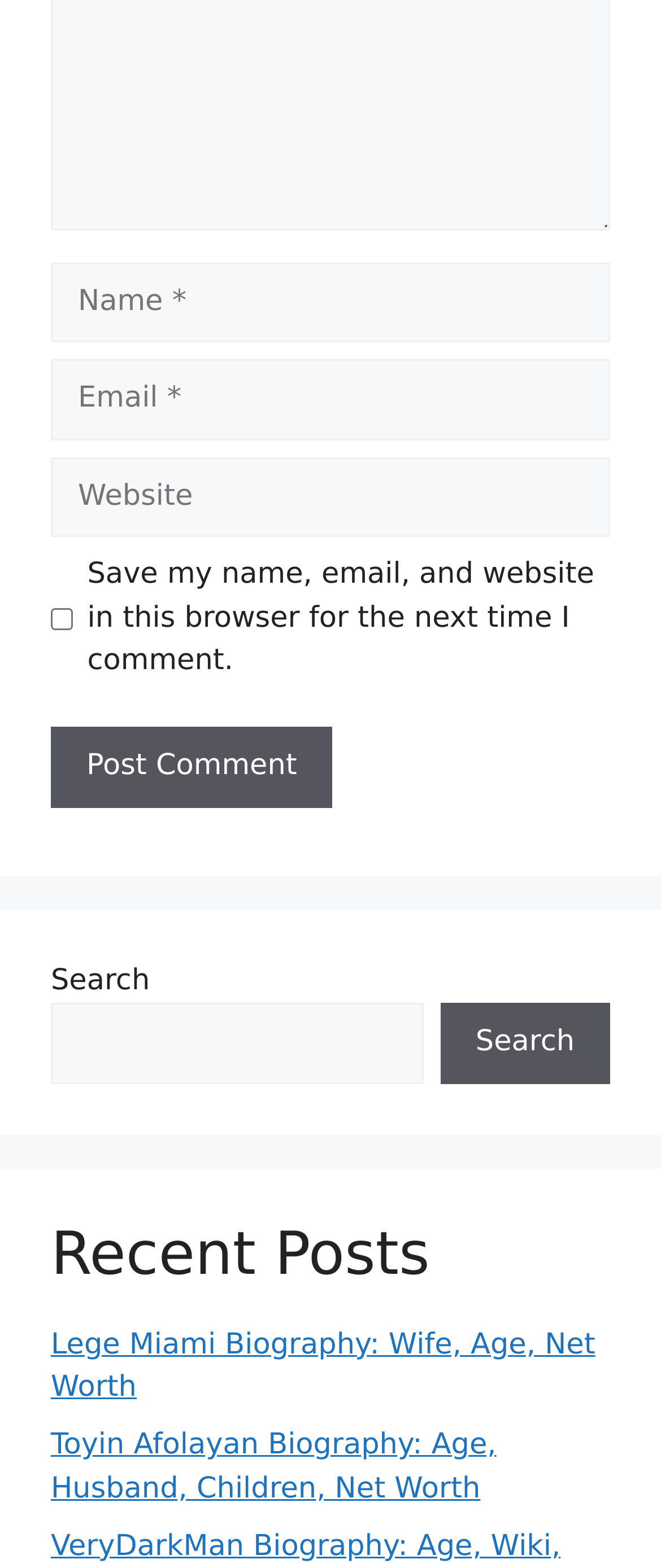What is the purpose of the search box?
Please craft a detailed and exhaustive response to the question.

The search box is located at the top of the webpage and has a label 'Search'. This suggests that its purpose is to allow users to search for content within the website.